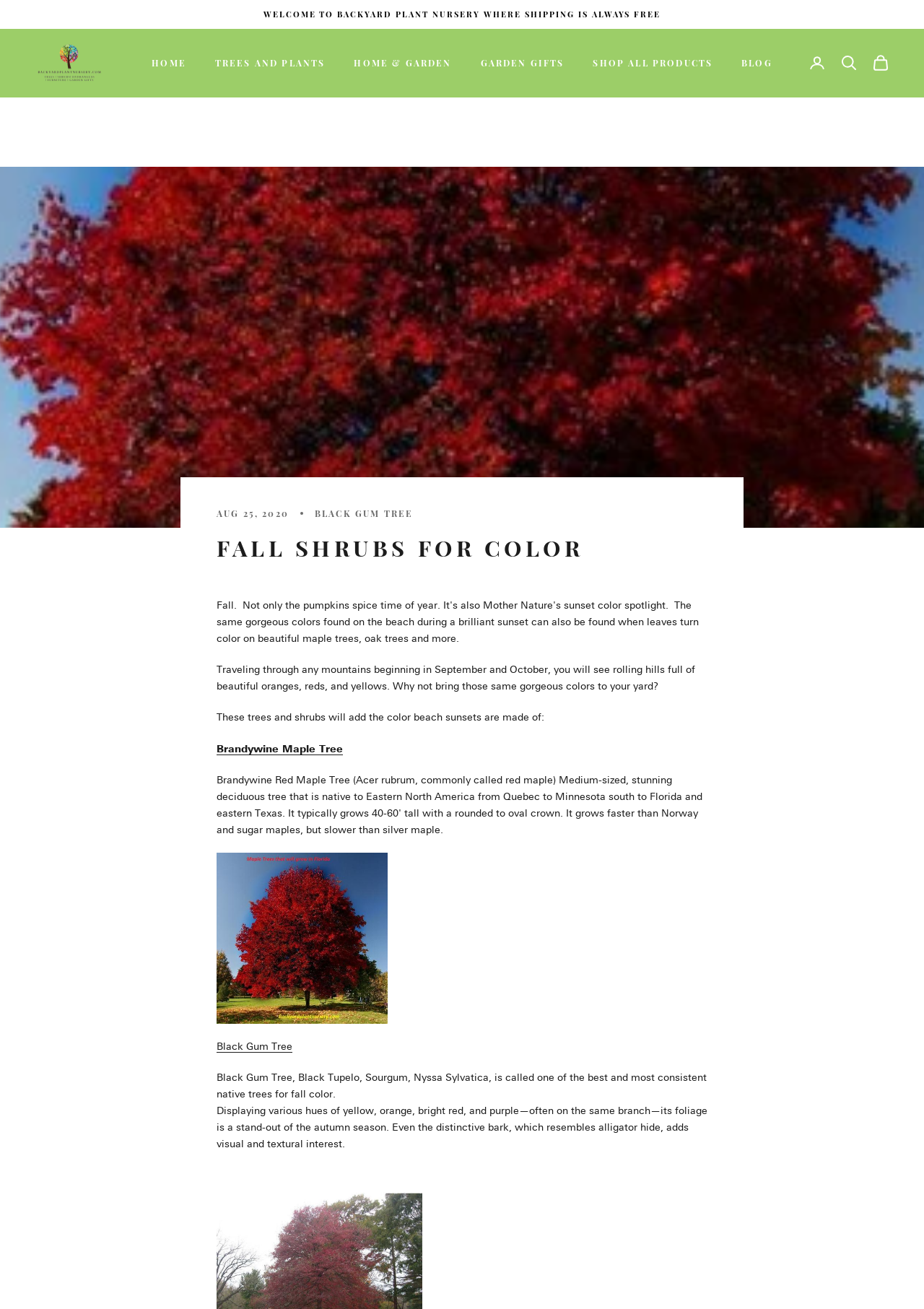Can you specify the bounding box coordinates for the region that should be clicked to fulfill this instruction: "Open the 'TREES AND PLANTS' dropdown".

[0.233, 0.043, 0.352, 0.054]